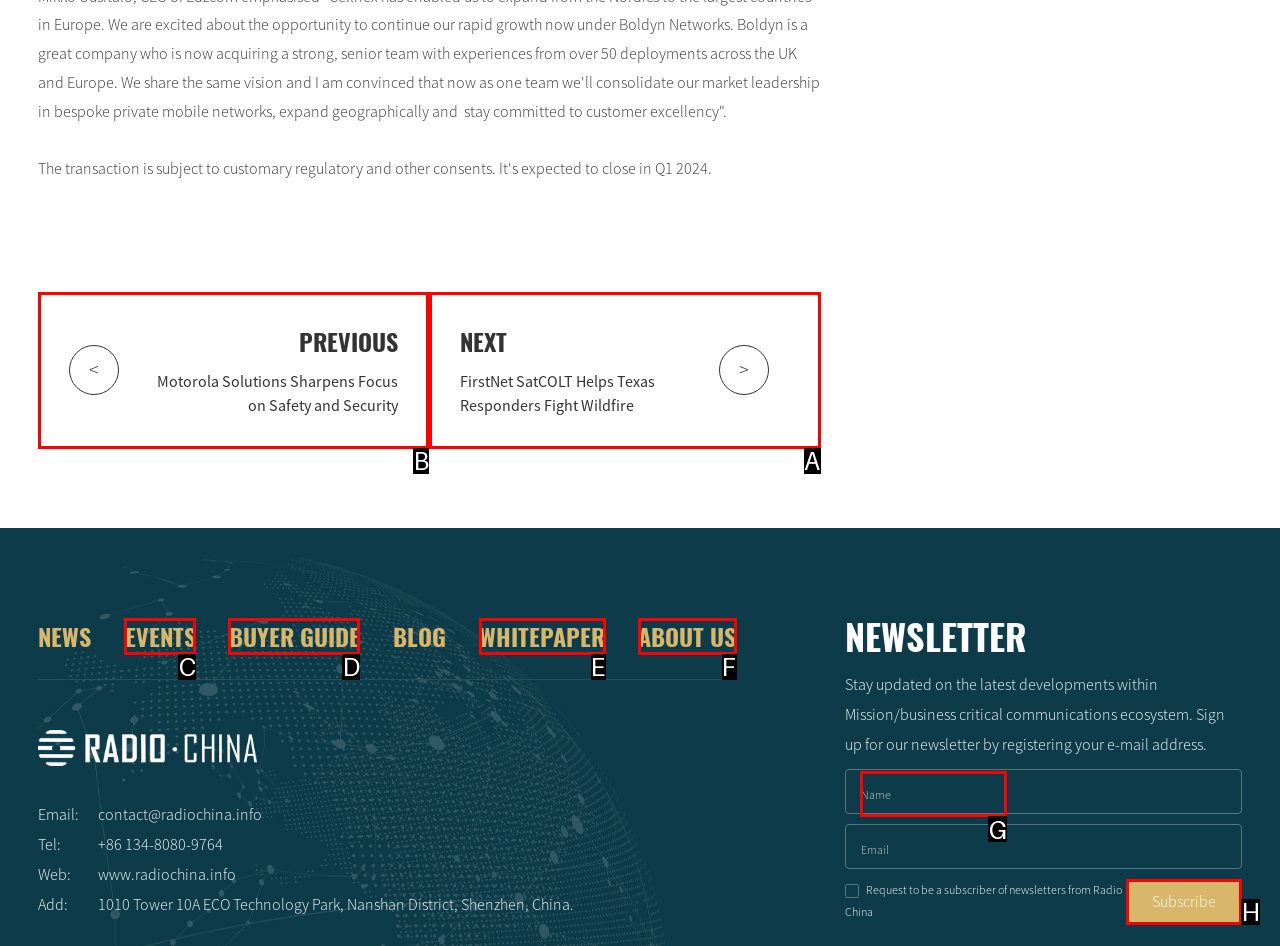Given the task: Check the 'Twitter Classic' social media link, indicate which boxed UI element should be clicked. Provide your answer using the letter associated with the correct choice.

None